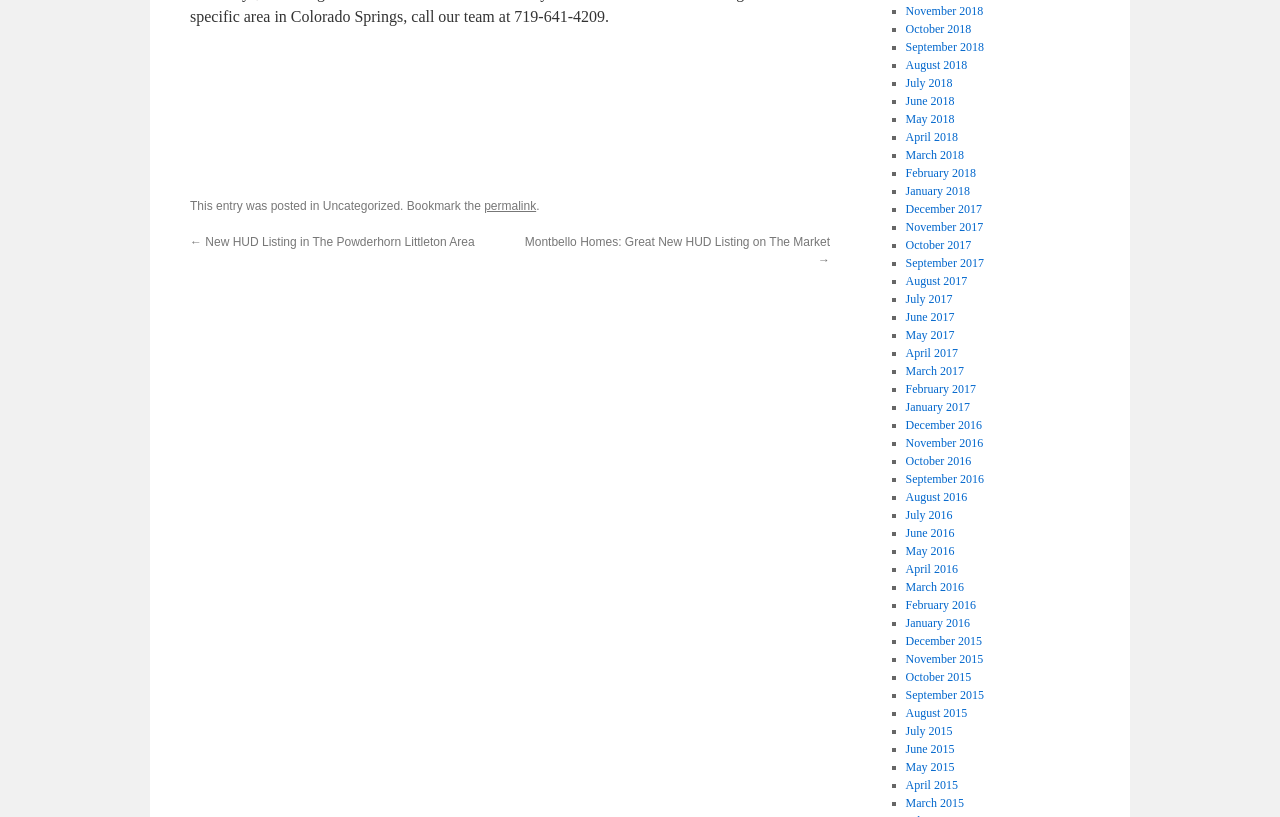Please identify the bounding box coordinates of the area that needs to be clicked to fulfill the following instruction: "Download MP3 with size 6.86 MB."

None